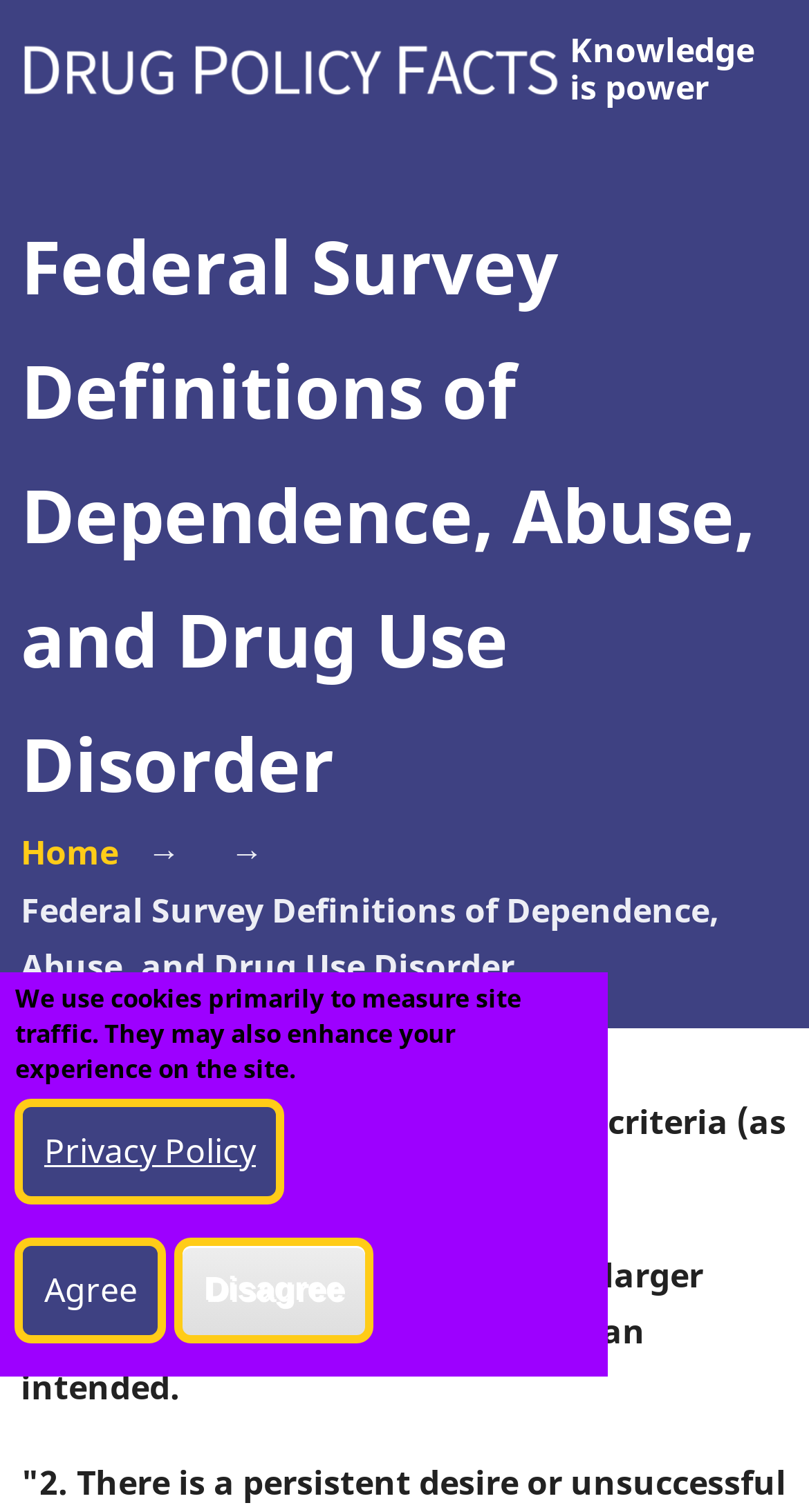Identify the bounding box of the HTML element described as: "Privacy Policy".

[0.019, 0.726, 0.352, 0.796]